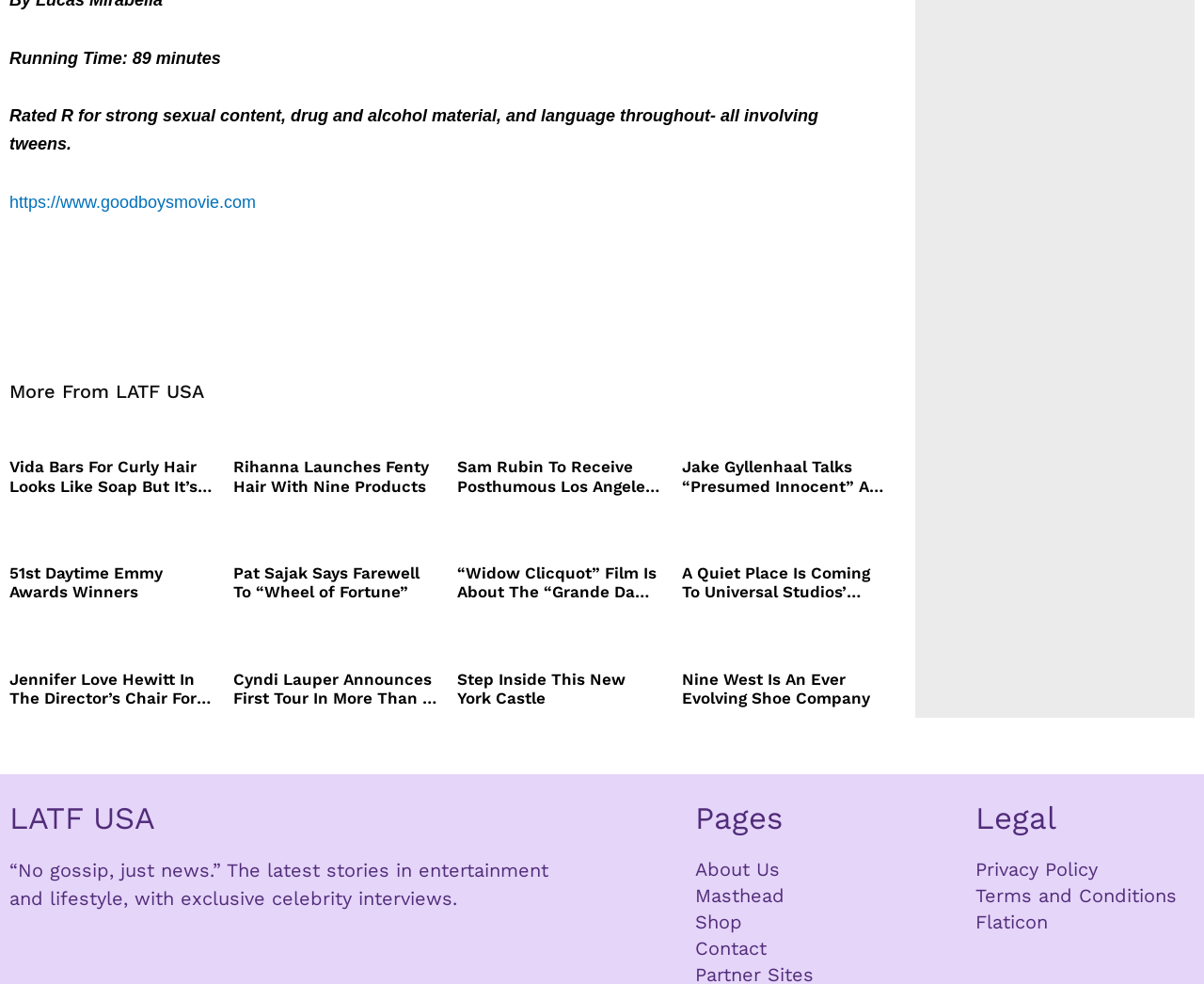Refer to the image and answer the question with as much detail as possible: How many minutes is the movie?

The running time of the movie is mentioned in the StaticText element with ID 463, which says 'Running Time: 89 minutes'.